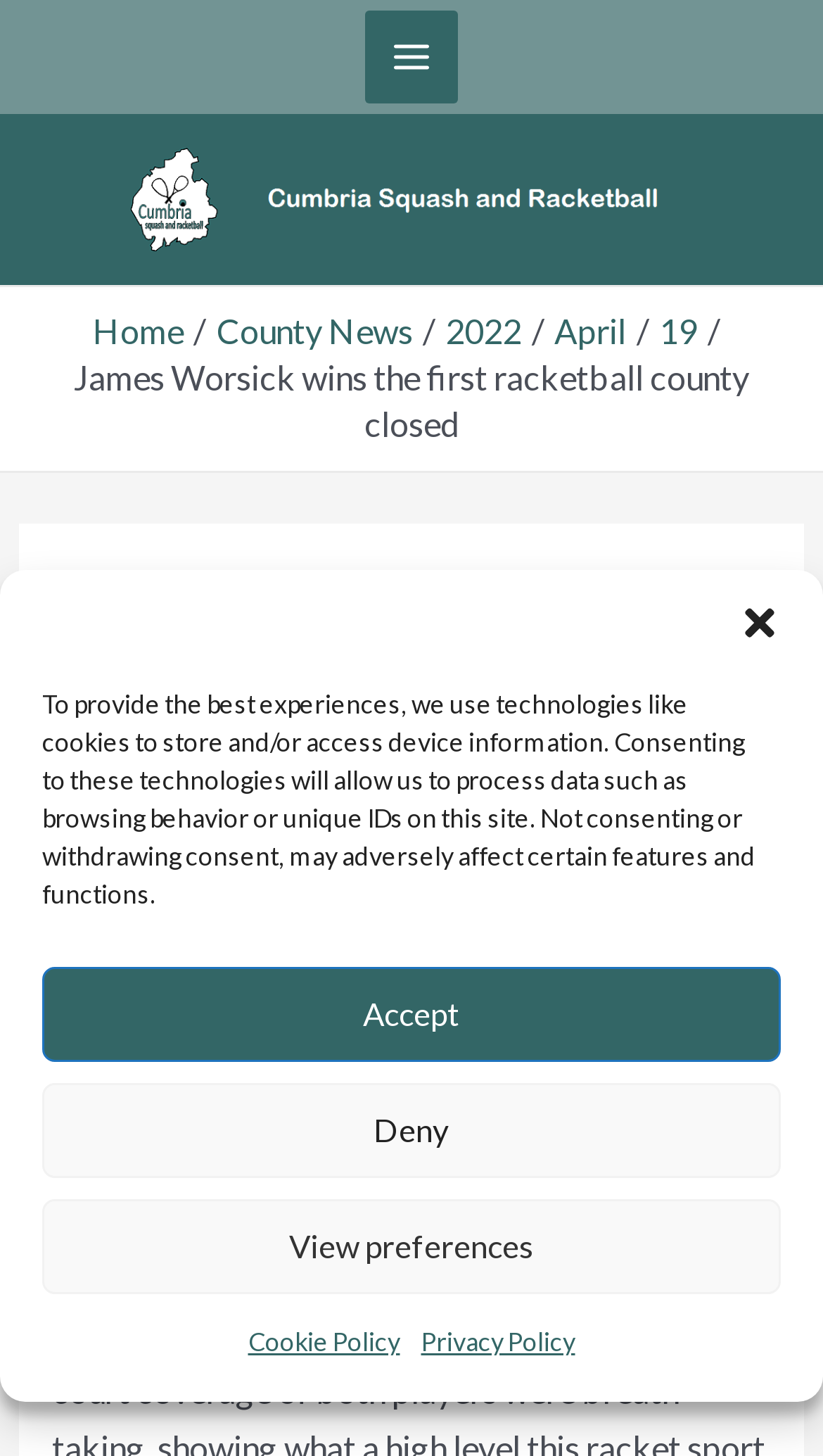What is the purpose of the 'Manage Cookie Consent' dialog?
Using the image as a reference, give a one-word or short phrase answer.

To manage cookie consent